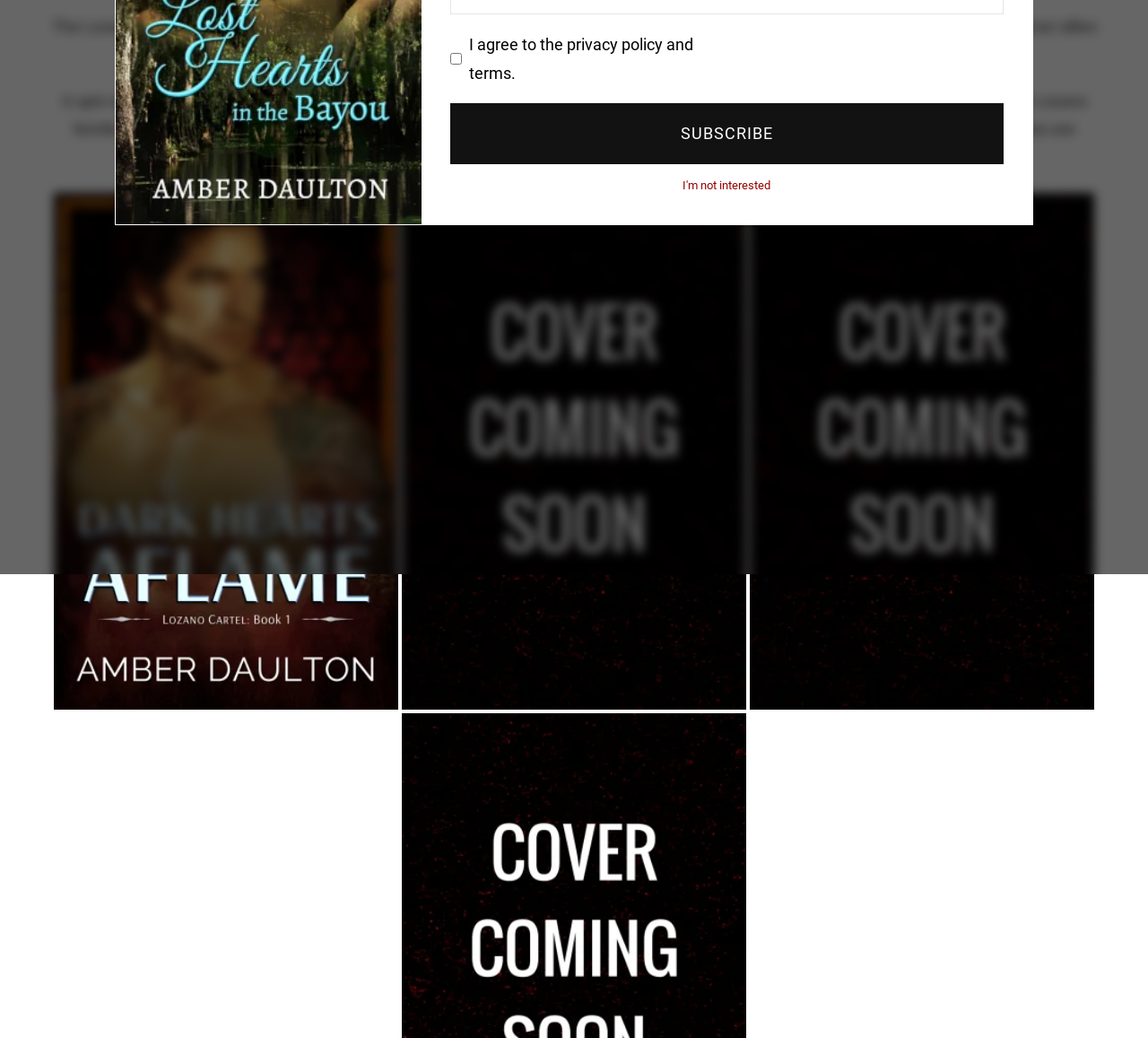Determine the bounding box coordinates for the HTML element mentioned in the following description: "Lost Hearts in the Bayou". The coordinates should be a list of four floats ranging from 0 to 1, represented as [left, top, right, bottom].

[0.377, 0.265, 0.518, 0.33]